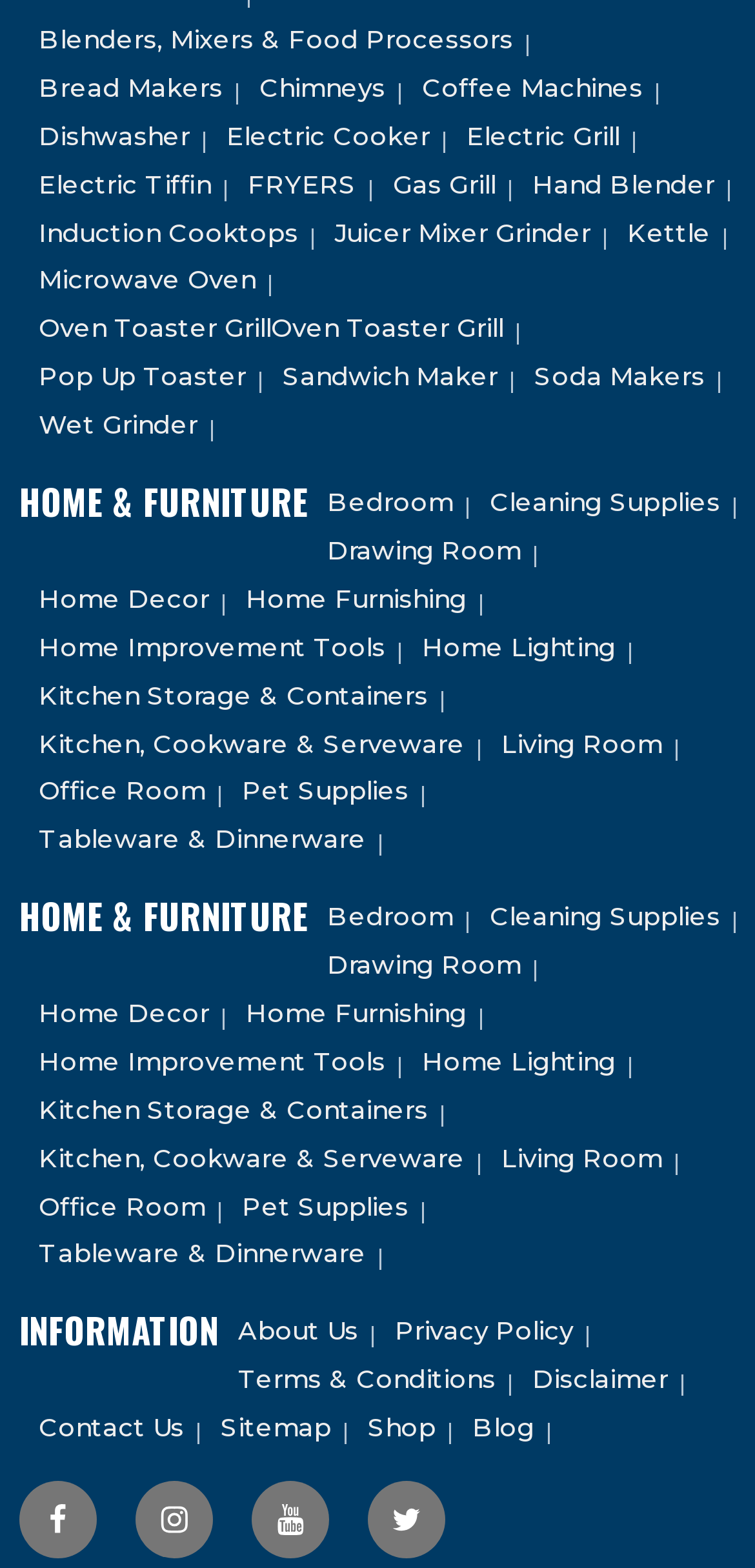Determine the bounding box coordinates for the area you should click to complete the following instruction: "Explore Kitchen, Cookware & Serveware".

[0.026, 0.464, 0.628, 0.483]